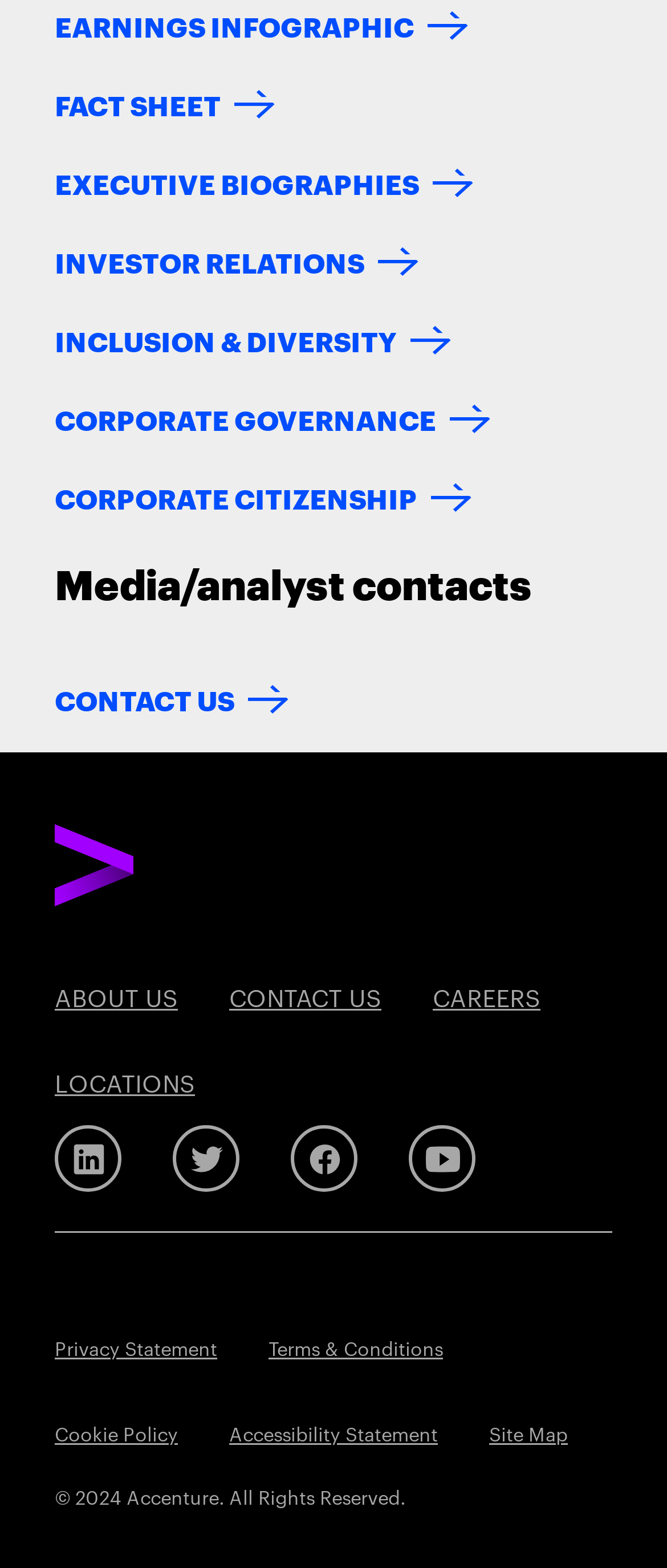Utilize the details in the image to give a detailed response to the question: How many types of contacts are mentioned?

I looked at the links that are related to contacting the company. There are two types of contacts mentioned, which are 'Media/analyst contacts' and 'CONTACT US'.